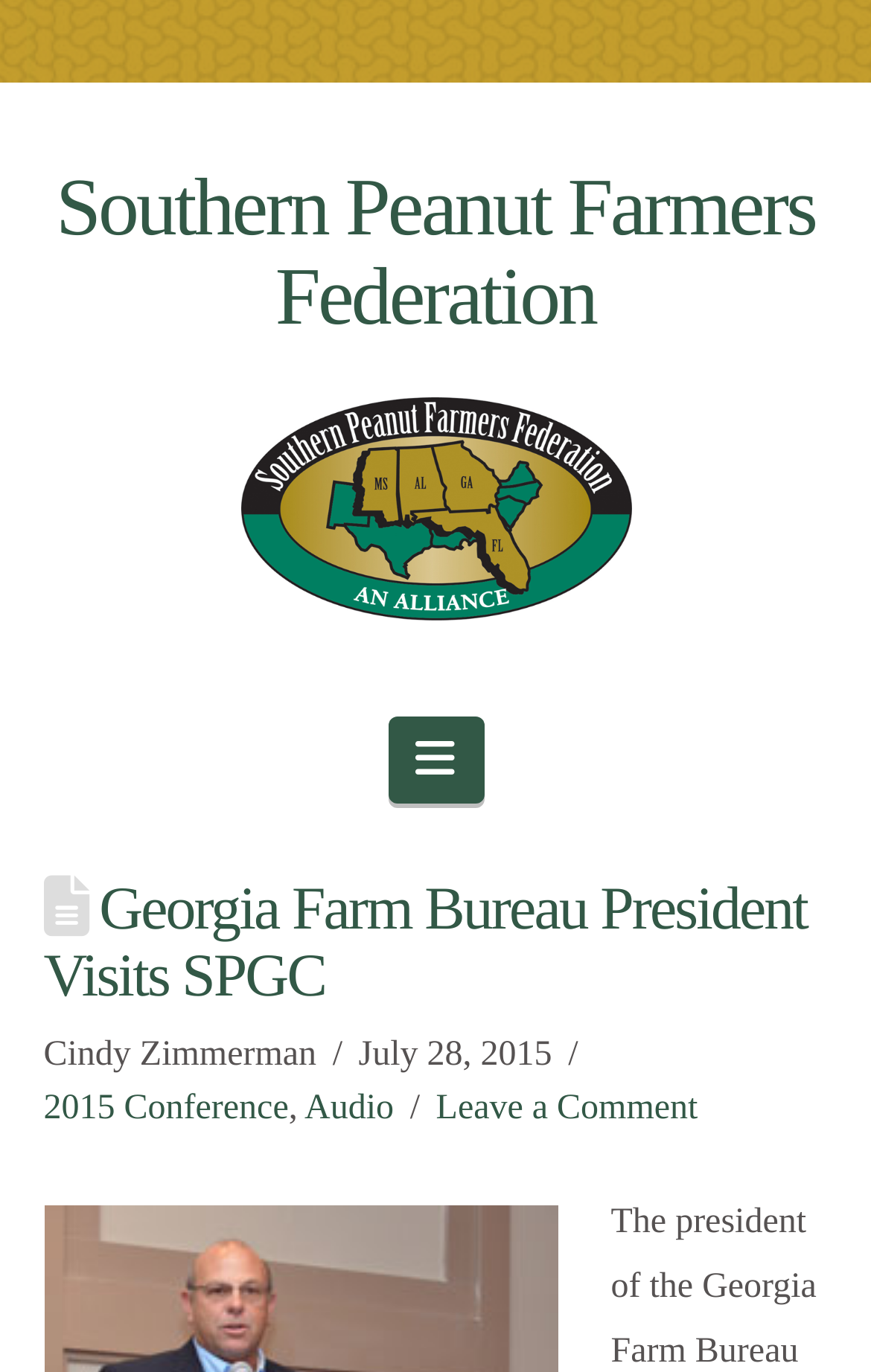Answer the question below using just one word or a short phrase: 
What is the name of the federation?

Southern Peanut Farmers Federation